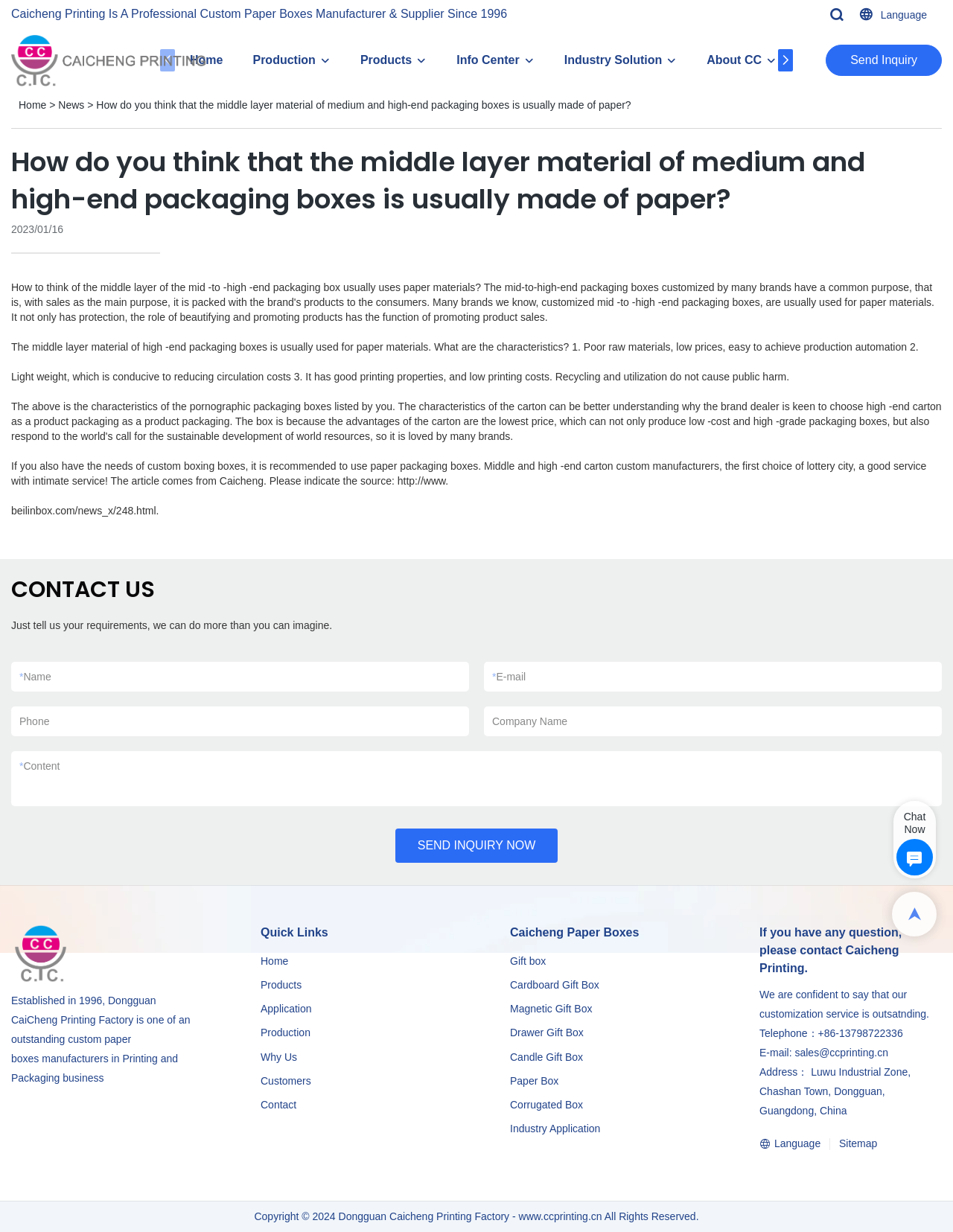Answer the question with a single word or phrase: 
What is the phone number of Caicheng Printing?

+86-13798722336